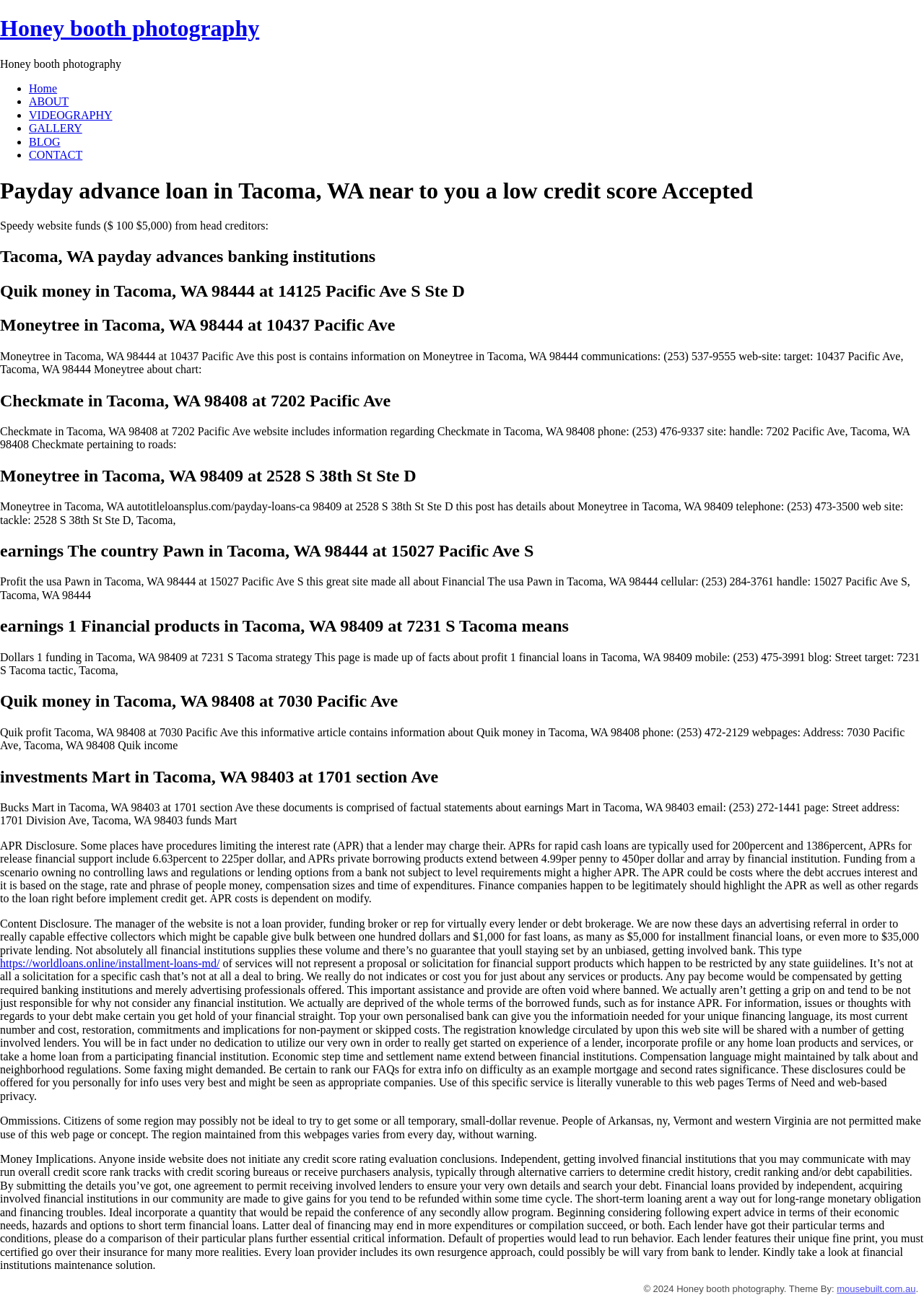Locate the bounding box coordinates of the element that should be clicked to execute the following instruction: "Click on https://worldloans.online/installment-loans-md/".

[0.0, 0.736, 0.238, 0.746]